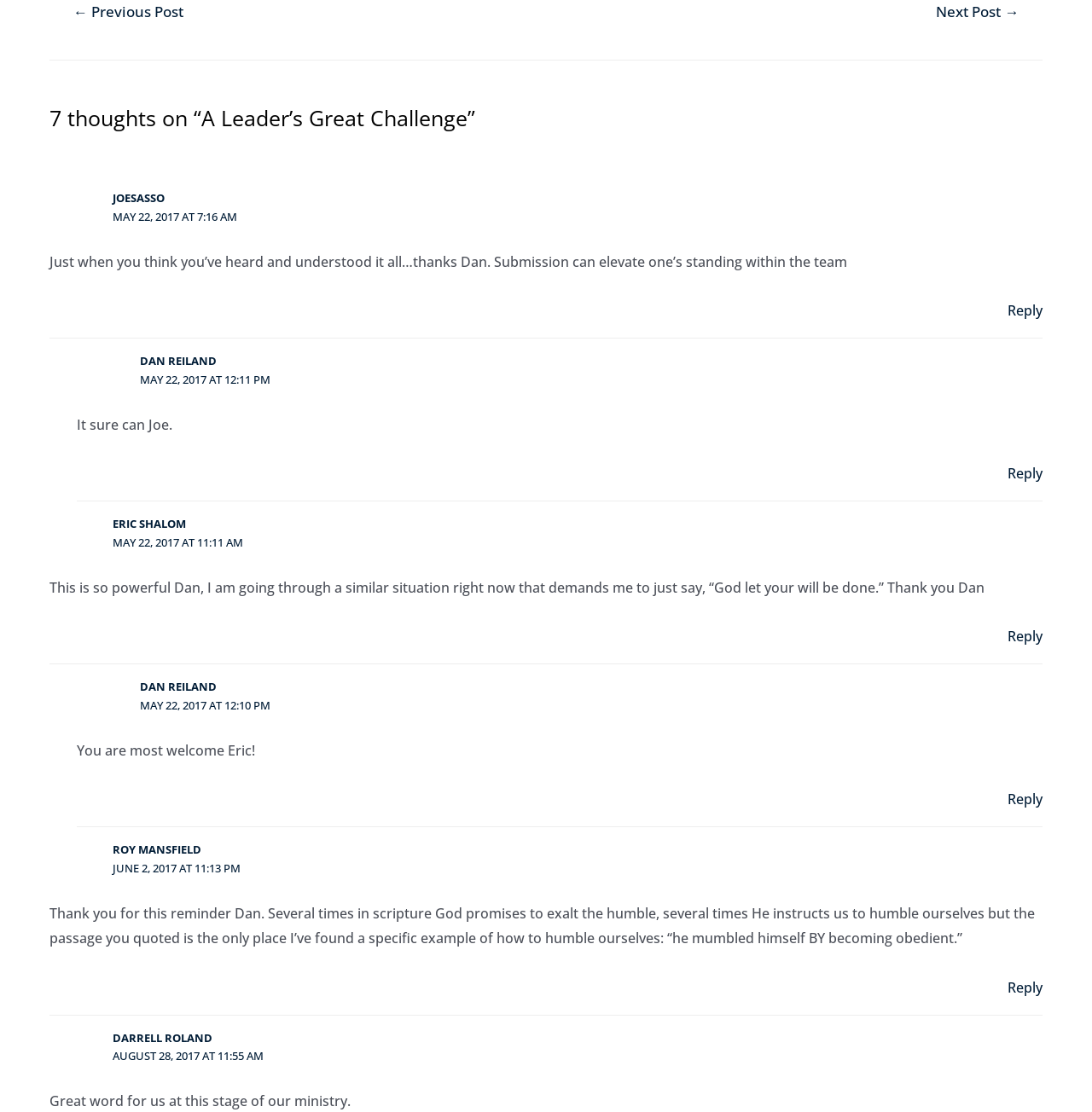Look at the image and answer the question in detail:
What is the name of the person who commented on May 22, 2017 at 11:11 AM?

I looked at the article element with a link containing 'MAY 22, 2017 AT 11:11 AM' and found a static text 'ERIC SHALOM', which indicates the name of the person who commented at that time.